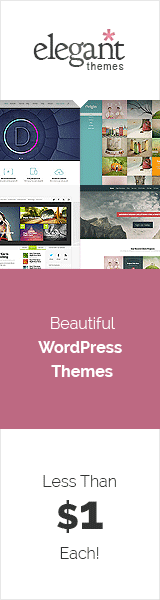Answer the question briefly using a single word or phrase: 
What is the price of each WordPress theme?

Less Than $1 Each